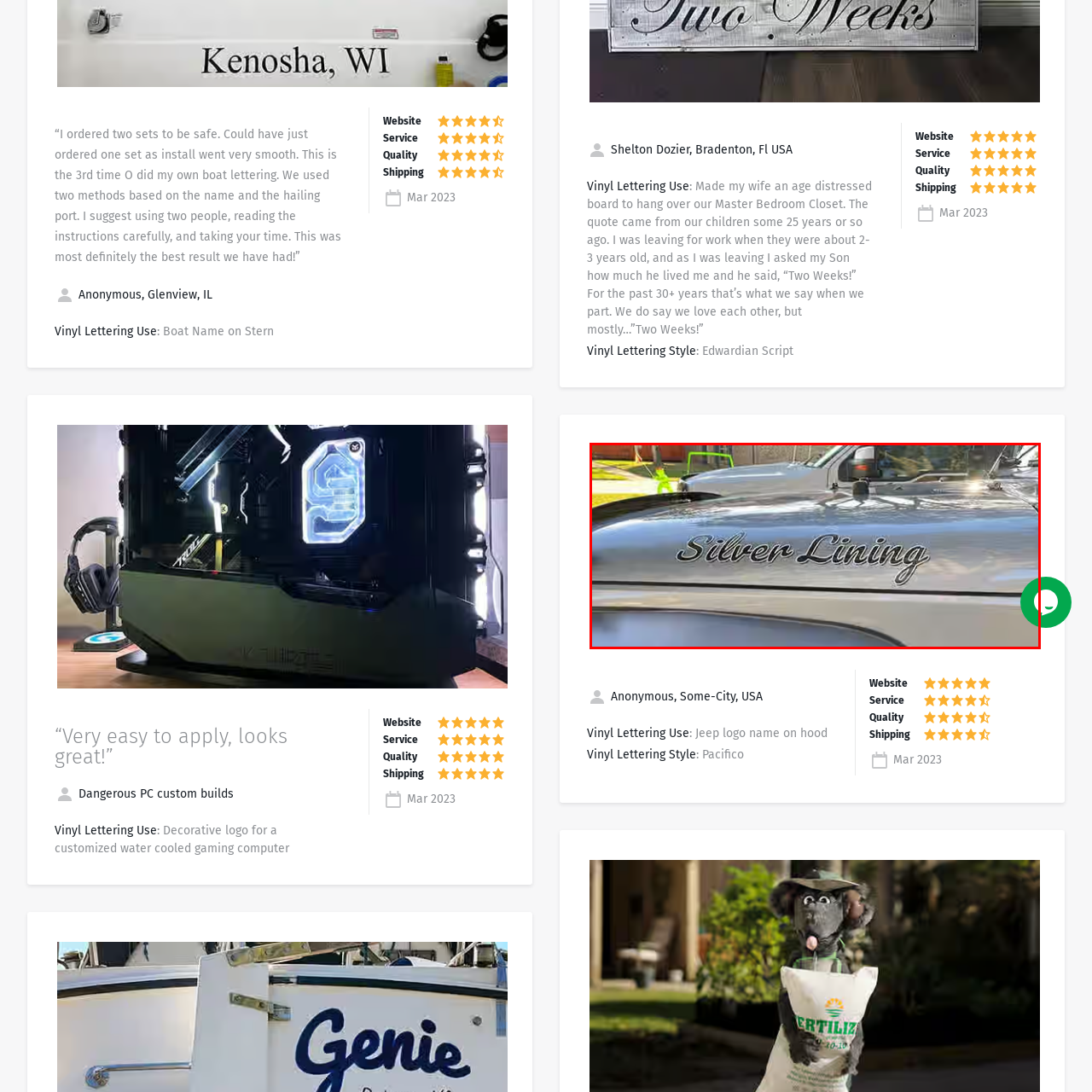Direct your attention to the section marked by the red bounding box and construct a detailed answer to the following question based on the image: What is the color of the vehicle?

The caption describes the vehicle as 'silver-colored', indicating that the dominant color of the vehicle is silver.